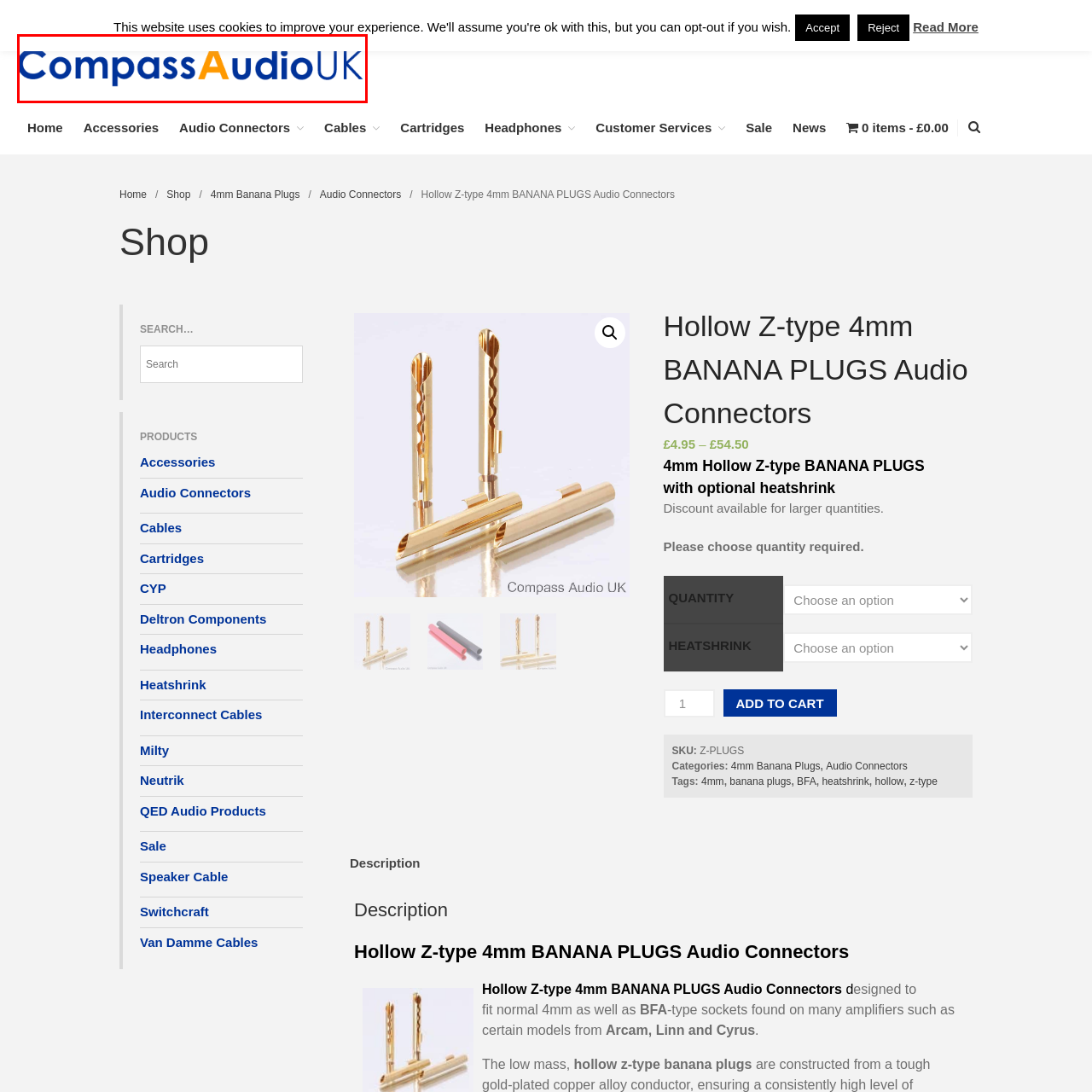Describe in detail the contents of the image highlighted within the red box.

The image features the logo of Compass Audio UK, prominently displayed in a blue font with the word "Audio" highlighted in an orange shade. The logo reflects the company's focus on audio products, suggesting a commitment to high-quality sound and customer service in the audio equipment industry. Below the logo, there may be a clean, professional design that aligns with the brand's identity, making it easily recognizable for customers seeking audio connectors and accessories. The logo signifies the company's dedication to providing reliable audio solutions.